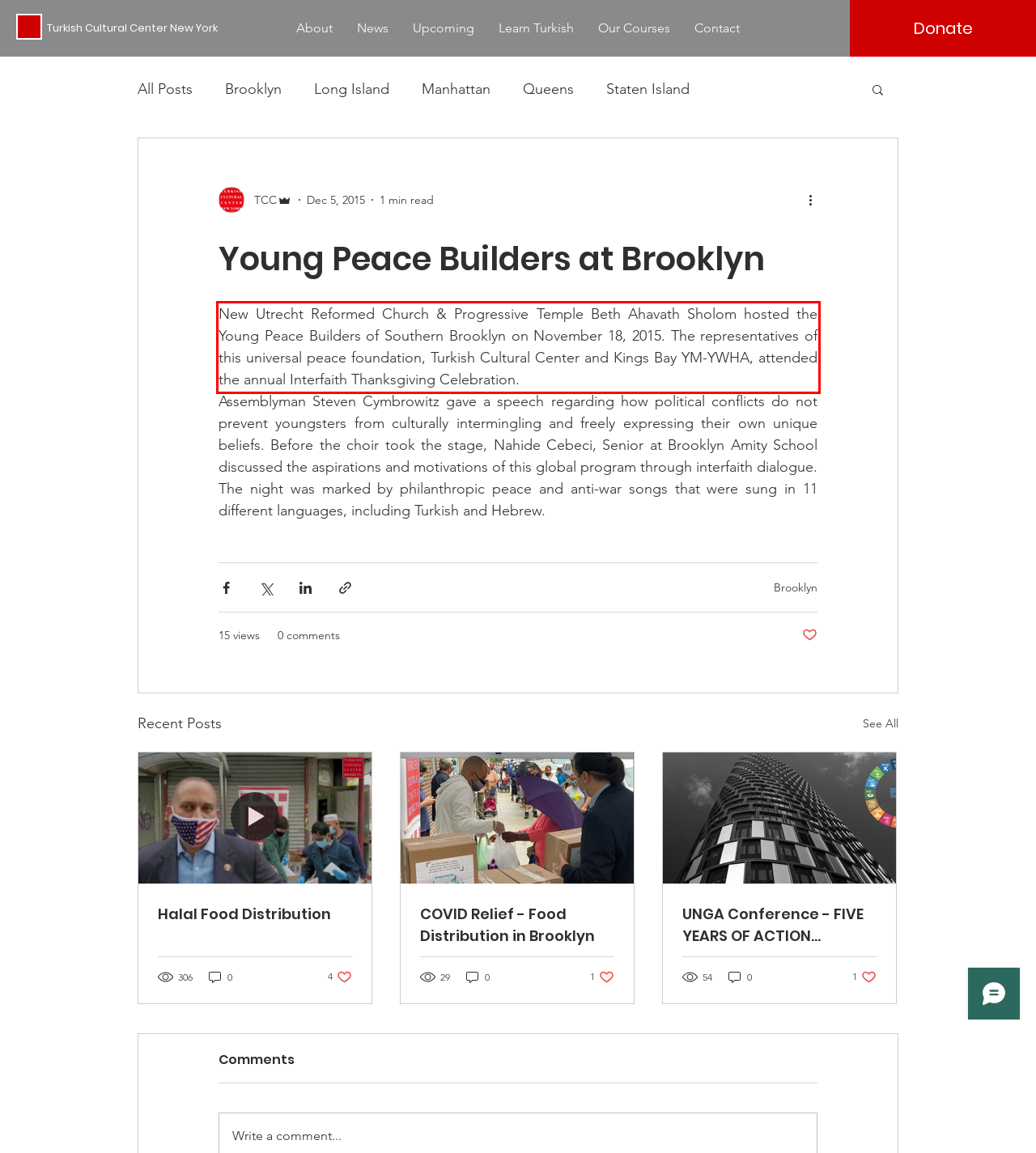Using the provided screenshot of a webpage, recognize and generate the text found within the red rectangle bounding box.

New Utrecht Reformed Church & Progressive Temple Beth Ahavath Sholom hosted the Young Peace Builders of Southern Brooklyn on November 18, 2015. The representatives of this universal peace foundation, Turkish Cultural Center and Kings Bay YM-YWHA, attended the annual Interfaith Thanksgiving Celebration.